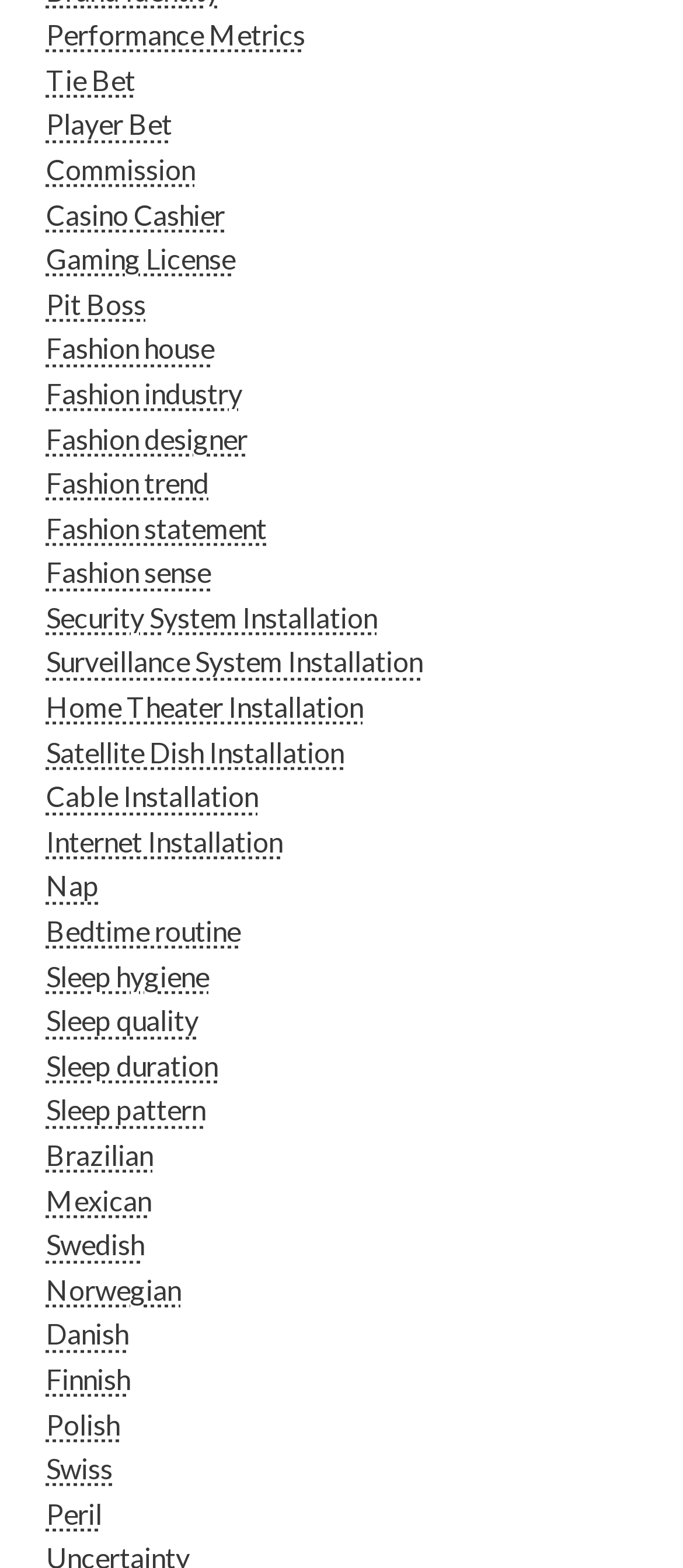Kindly respond to the following question with a single word or a brief phrase: 
What is the last link on the webpage?

Peril